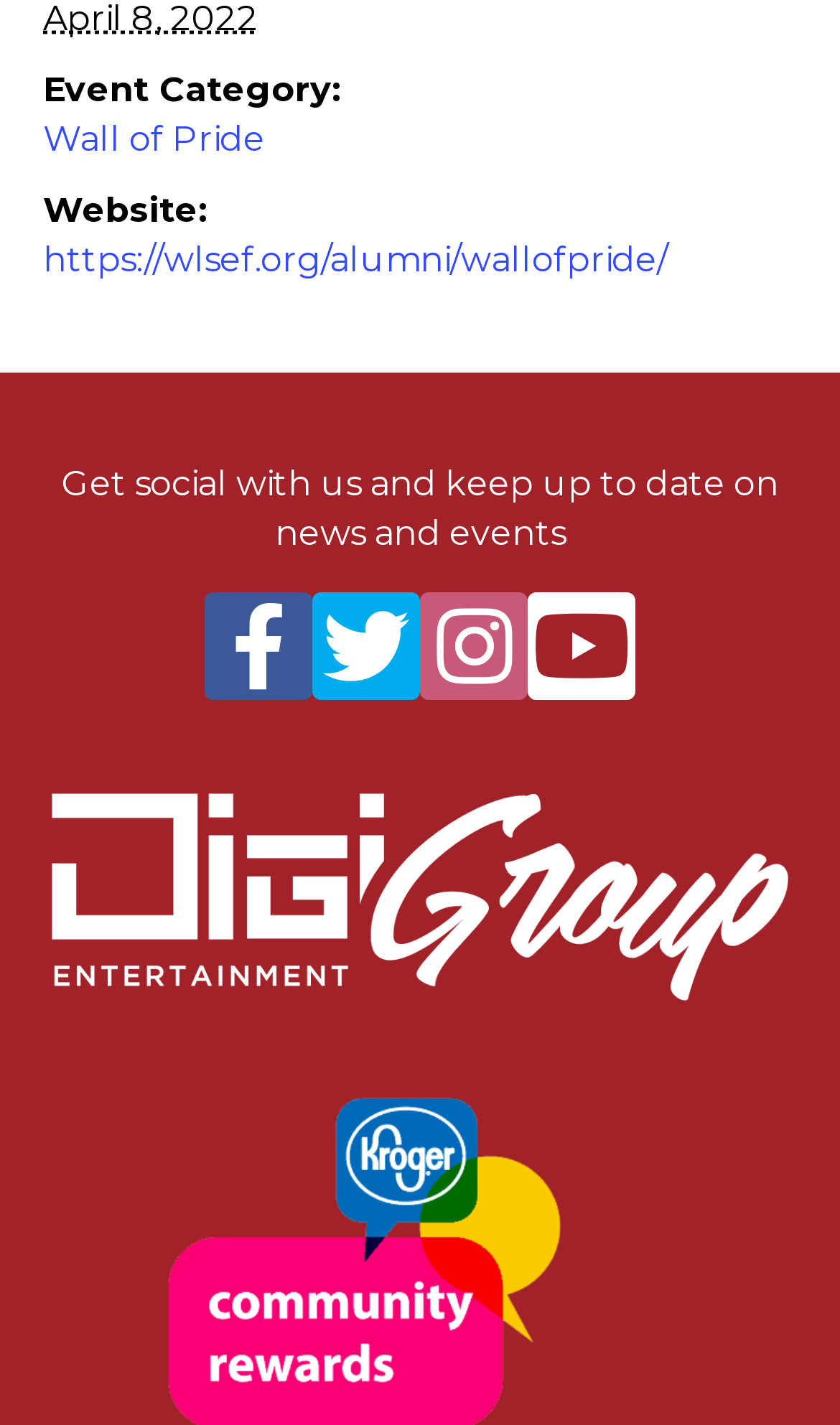What is the event category?
Look at the image and provide a detailed response to the question.

The event category can be found in the description list term element, where it says 'Event Category:' and the corresponding detail is a link with the text 'Wall of Pride'.